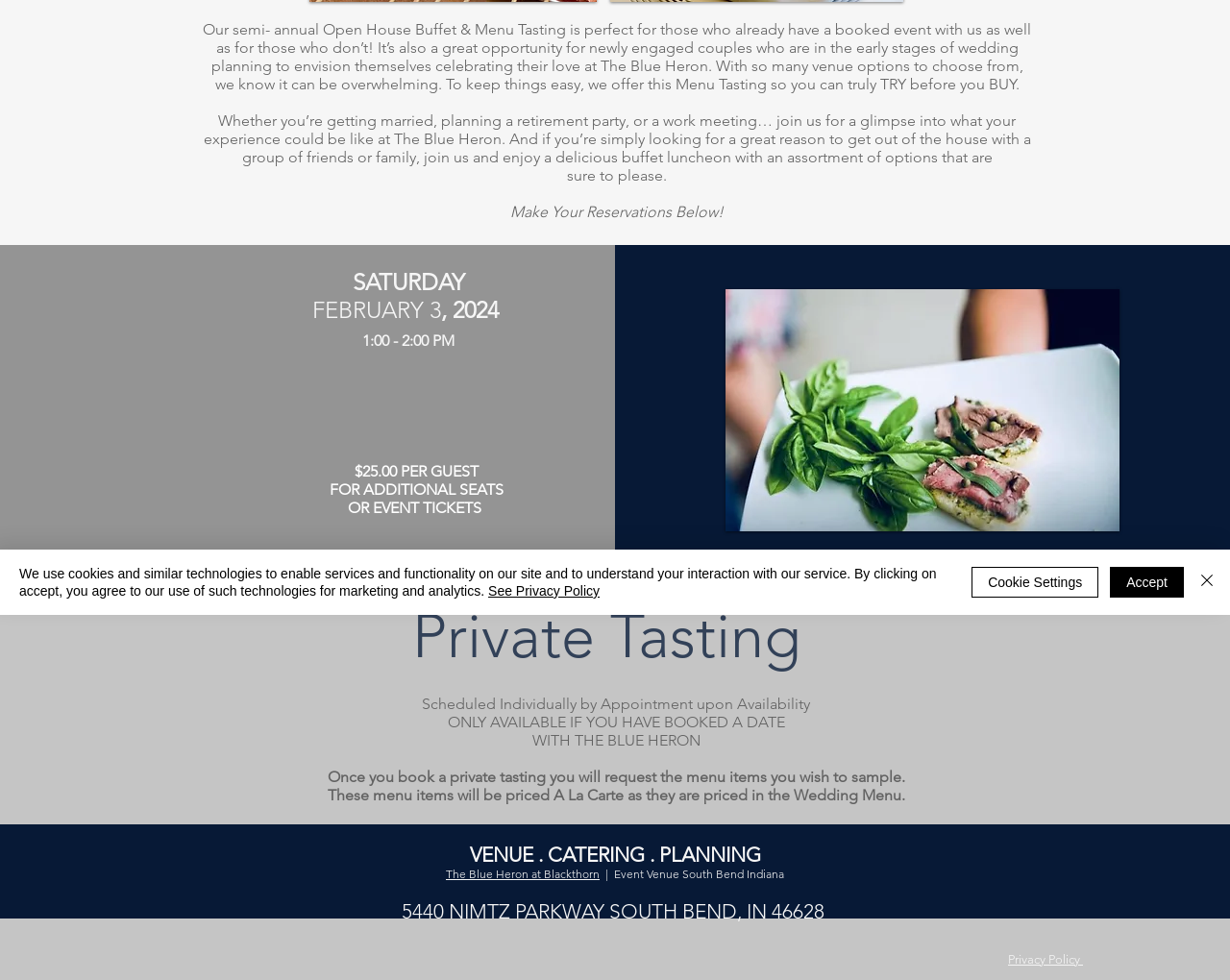Provide the bounding box coordinates of the HTML element described by the text: "About Us". The coordinates should be in the format [left, top, right, bottom] with values between 0 and 1.

None